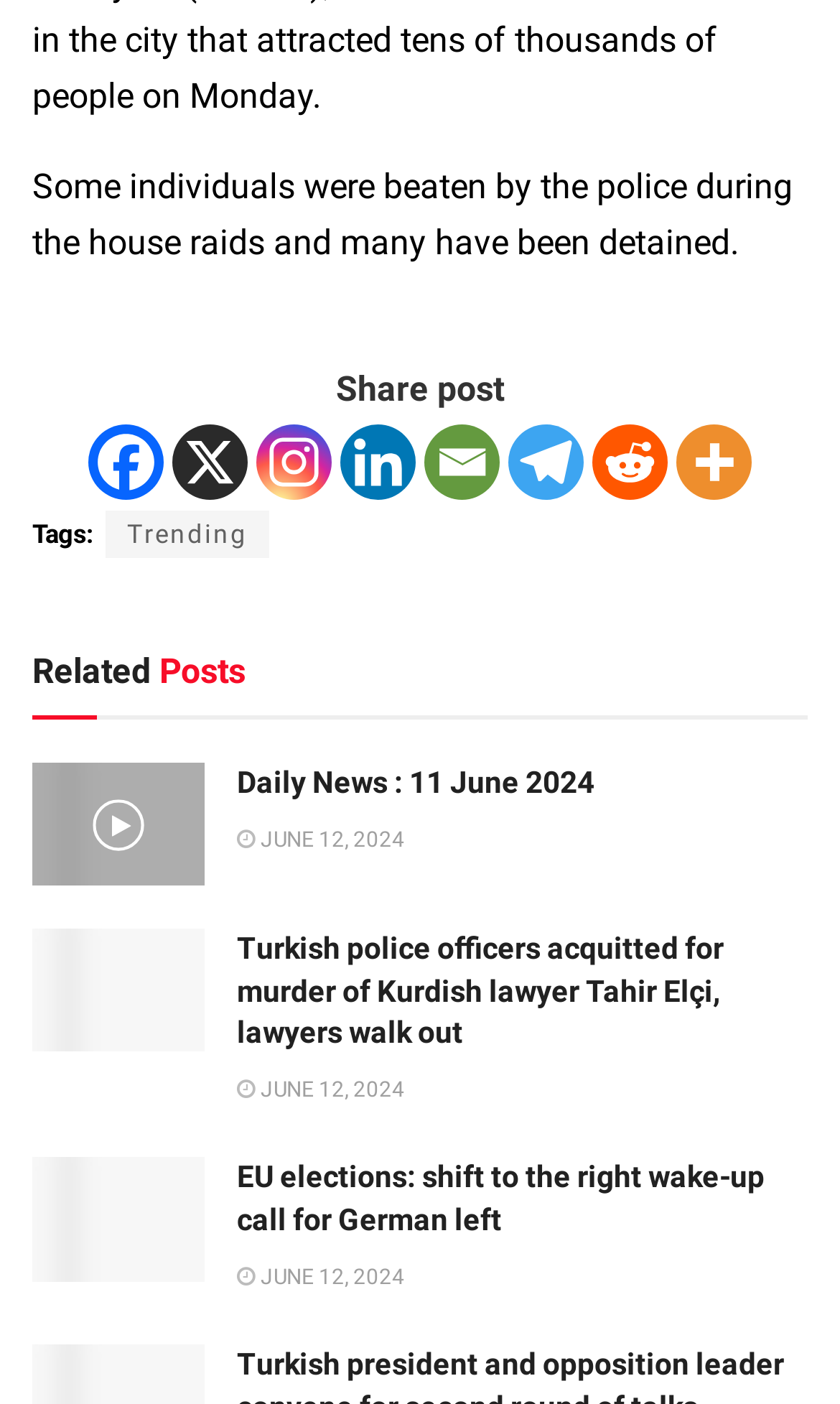What is the topic of the third related post?
Answer the question using a single word or phrase, according to the image.

EU elections